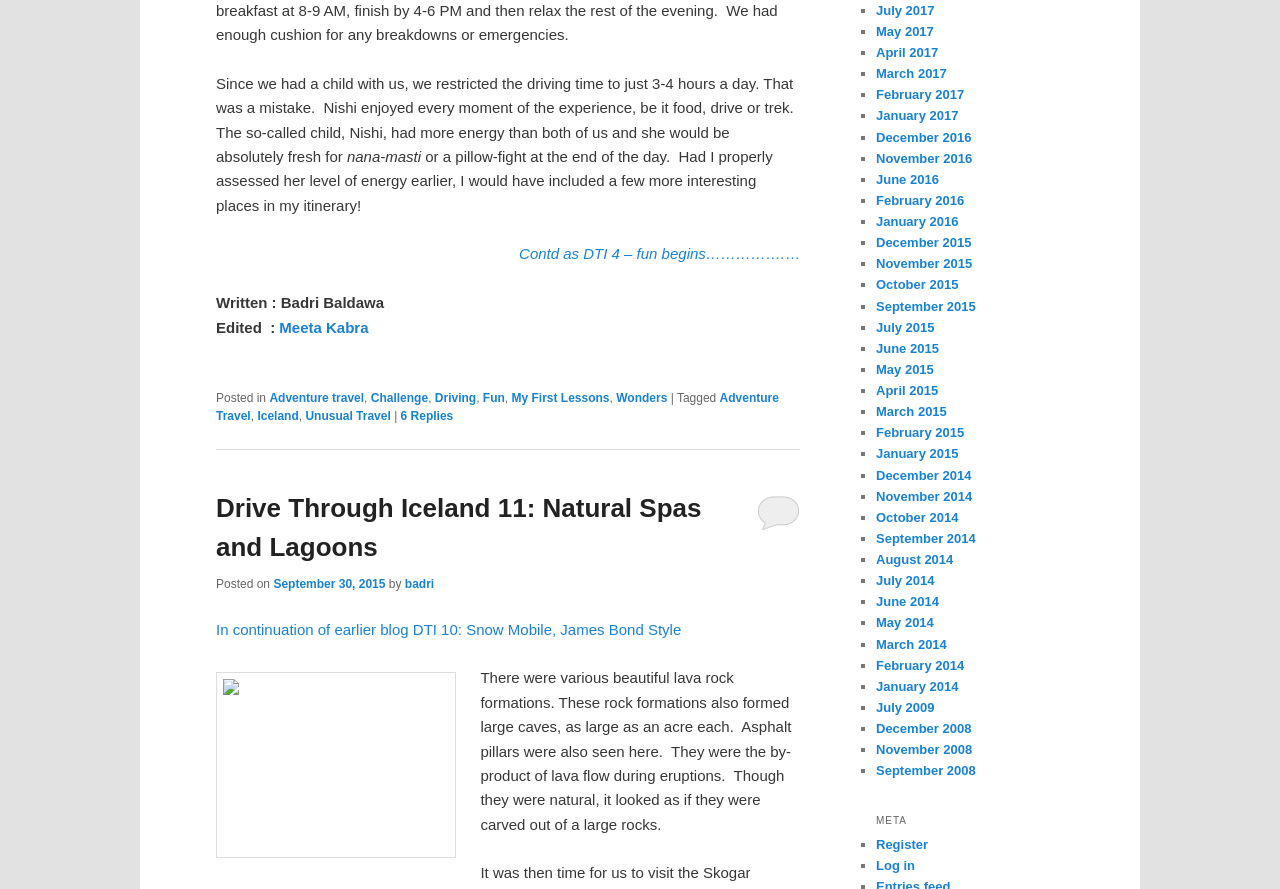Please give the bounding box coordinates of the area that should be clicked to fulfill the following instruction: "View posts from September 2015". The coordinates should be in the format of four float numbers from 0 to 1, i.e., [left, top, right, bottom].

[0.684, 0.336, 0.762, 0.353]